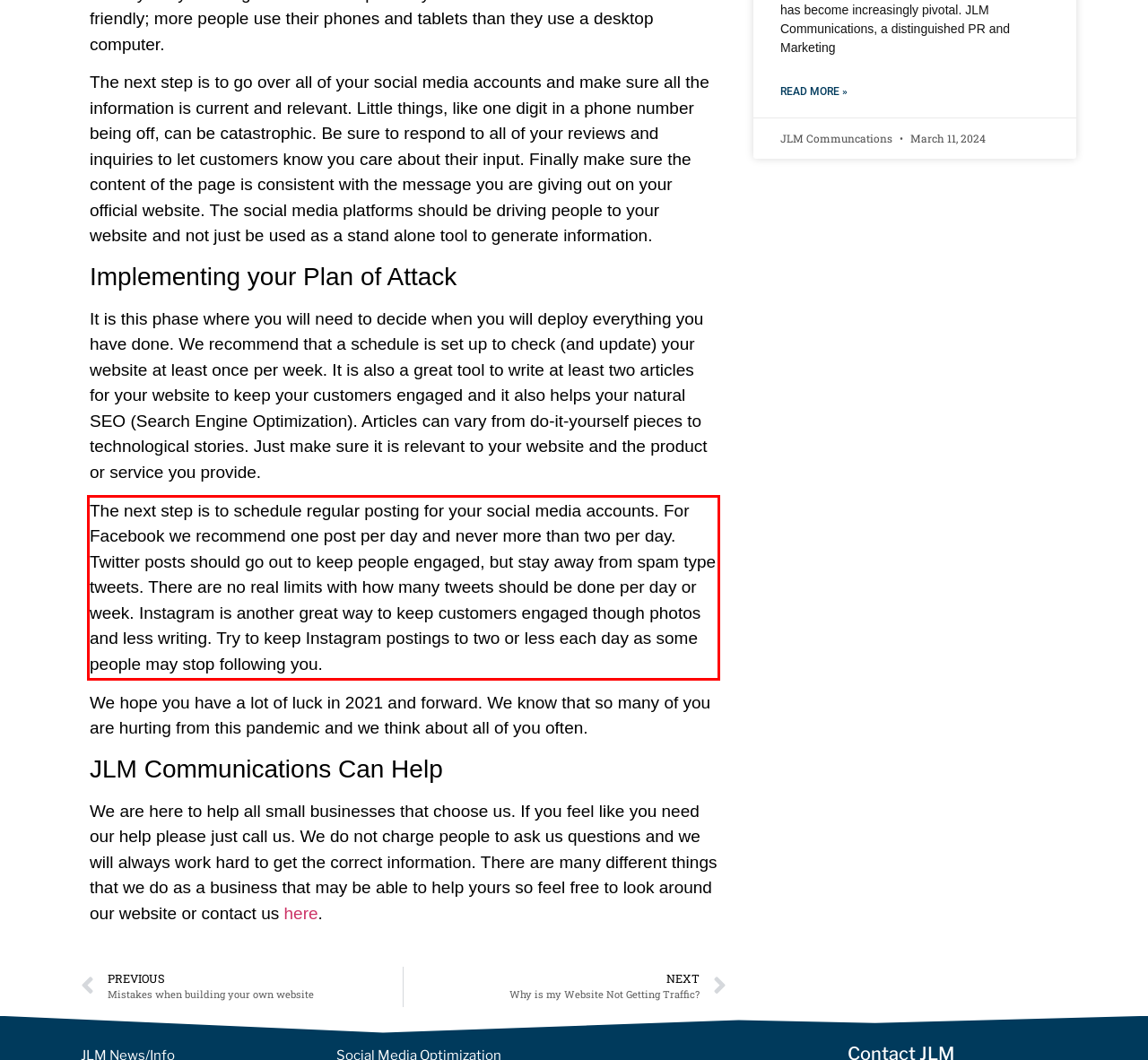You have a screenshot with a red rectangle around a UI element. Recognize and extract the text within this red bounding box using OCR.

The next step is to schedule regular posting for your social media accounts. For Facebook we recommend one post per day and never more than two per day. Twitter posts should go out to keep people engaged, but stay away from spam type tweets. There are no real limits with how many tweets should be done per day or week. Instagram is another great way to keep customers engaged though photos and less writing. Try to keep Instagram postings to two or less each day as some people may stop following you.